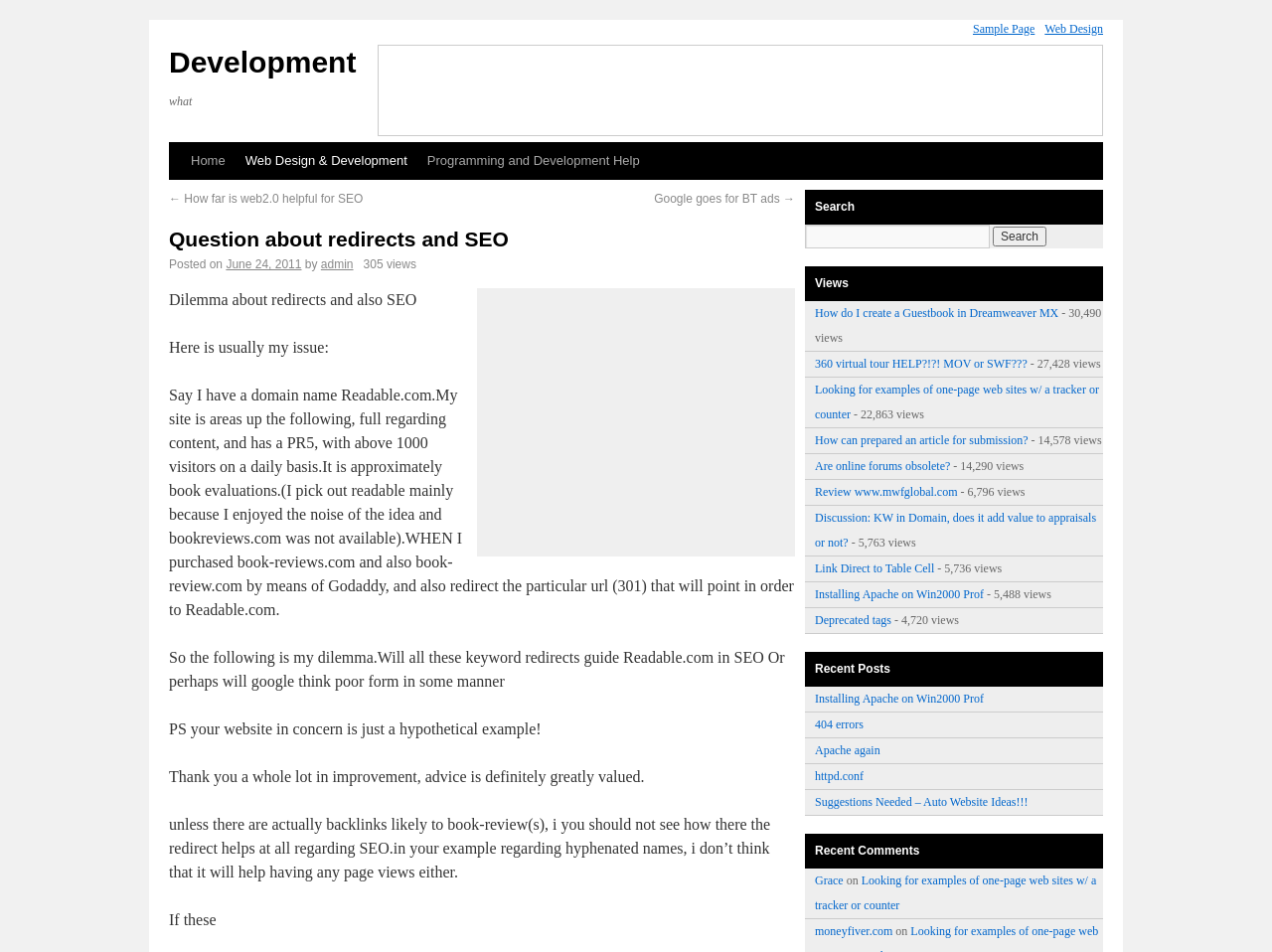Please identify the bounding box coordinates of the area that needs to be clicked to fulfill the following instruction: "View the 'How far is web2.0 helpful for SEO' post."

[0.133, 0.201, 0.285, 0.216]